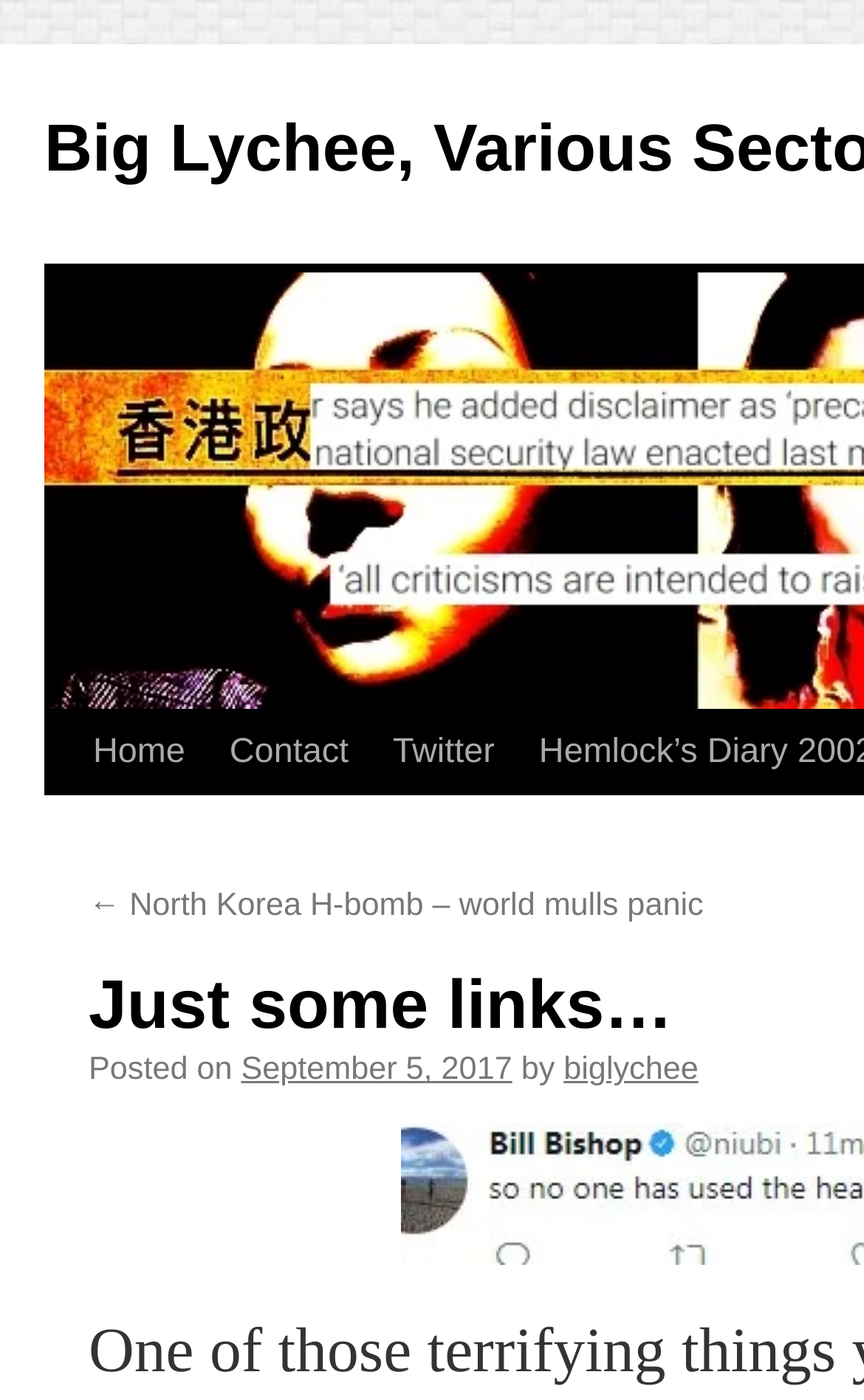Using a single word or phrase, answer the following question: 
How many links are in the top navigation bar?

4